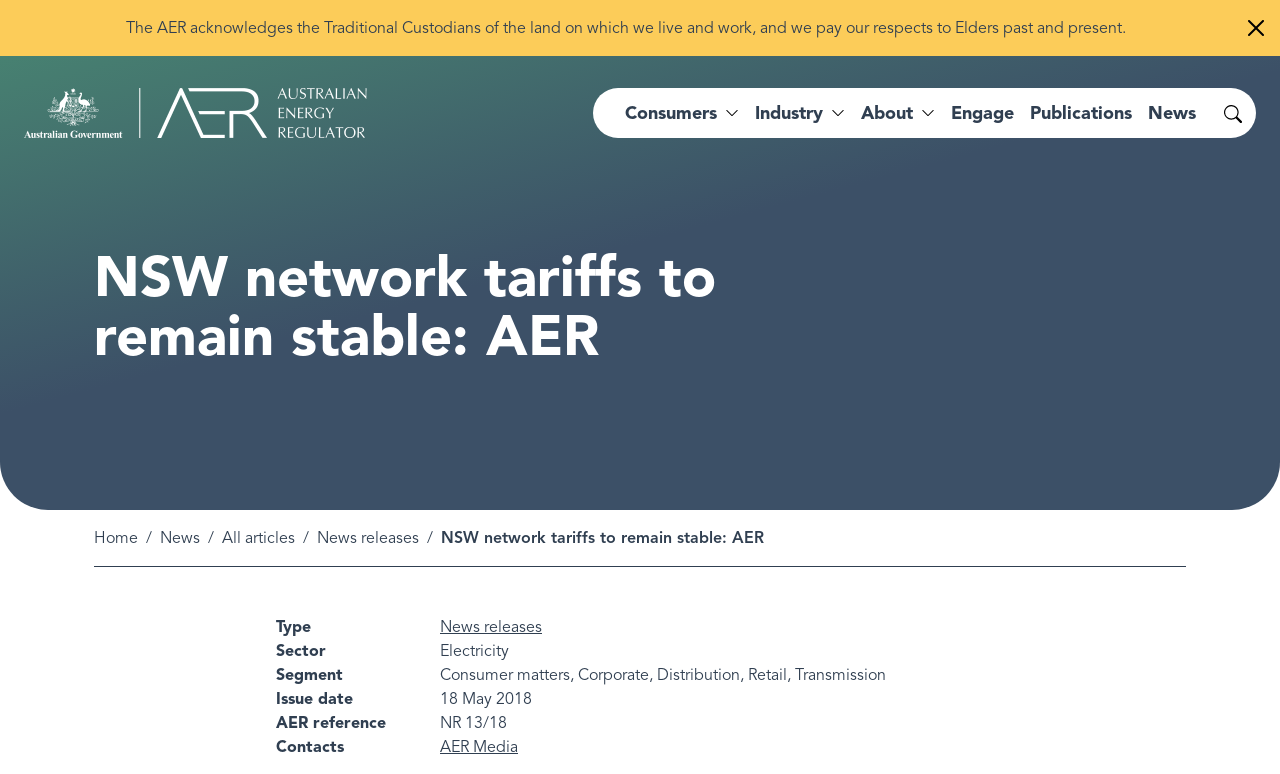Extract the main title from the webpage and generate its text.

NSW network tariffs to remain stable: AER